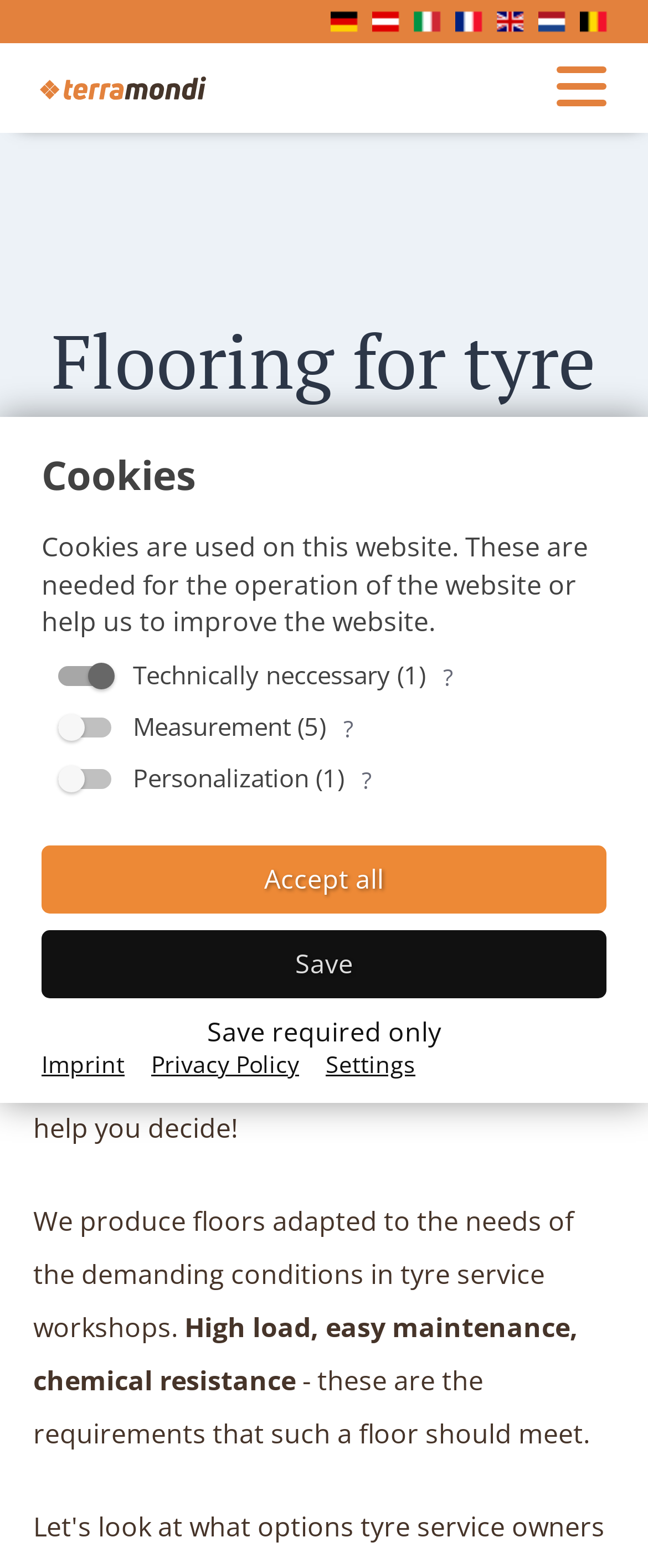Given the description of the UI element: "Privacy Policy", predict the bounding box coordinates in the form of [left, top, right, bottom], with each value being a float between 0 and 1.

[0.233, 0.669, 0.462, 0.69]